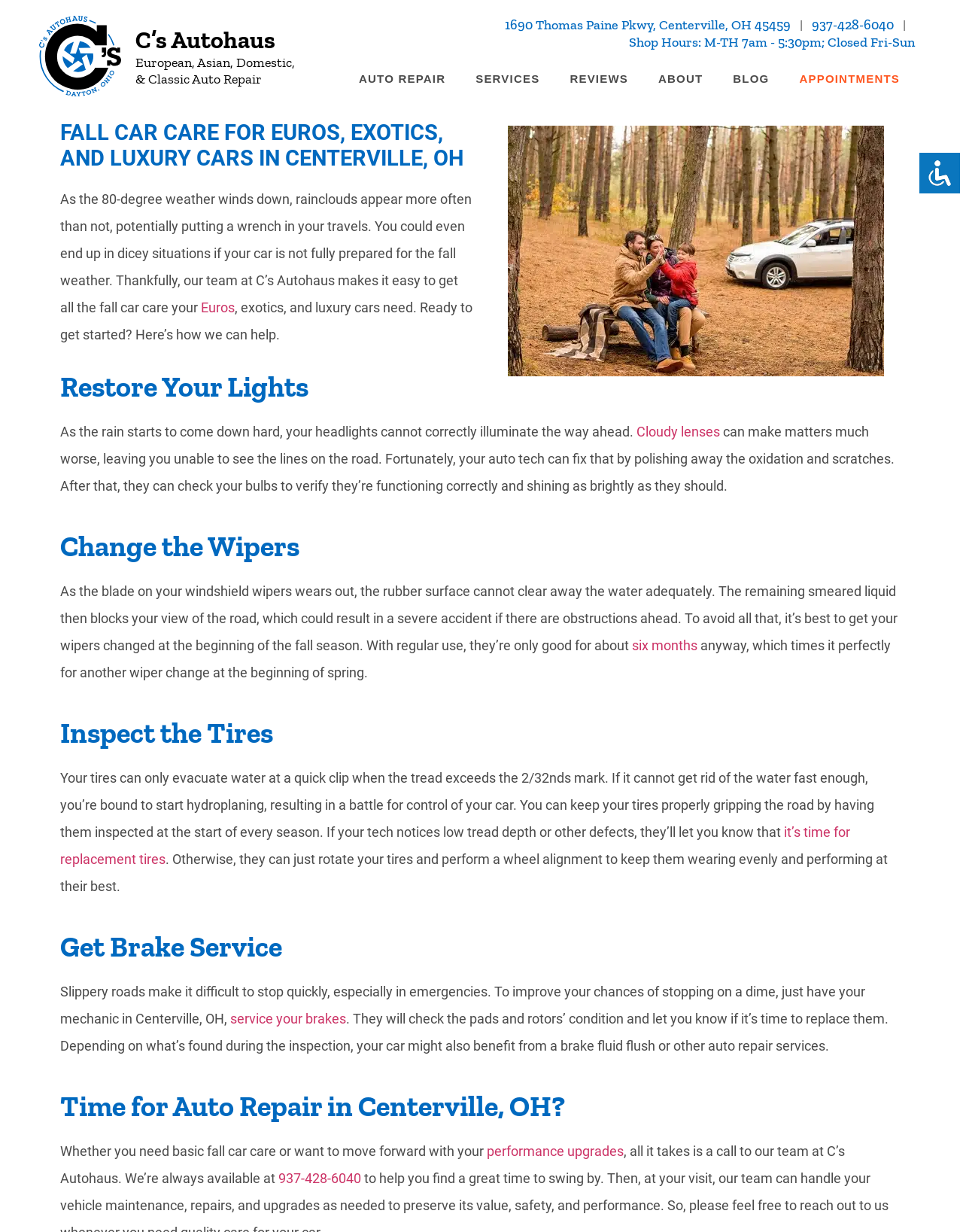Respond with a single word or short phrase to the following question: 
What services does the auto repair shop offer?

AUTO REPAIR, SERVICES, REVIEWS, ABOUT, BLOG, APPOINTMENTS